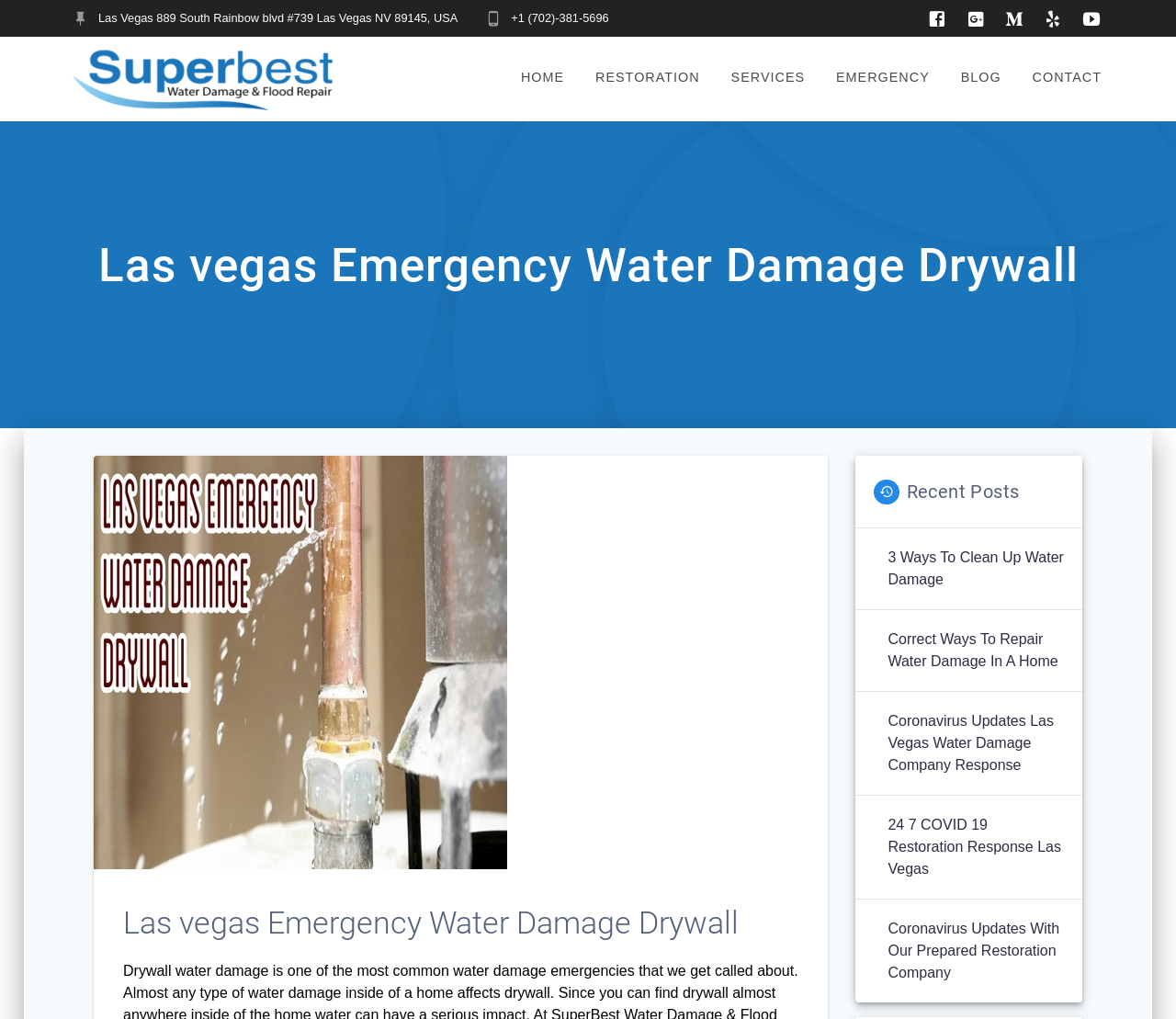Please specify the bounding box coordinates for the clickable region that will help you carry out the instruction: "Call the company".

[0.435, 0.01, 0.518, 0.024]